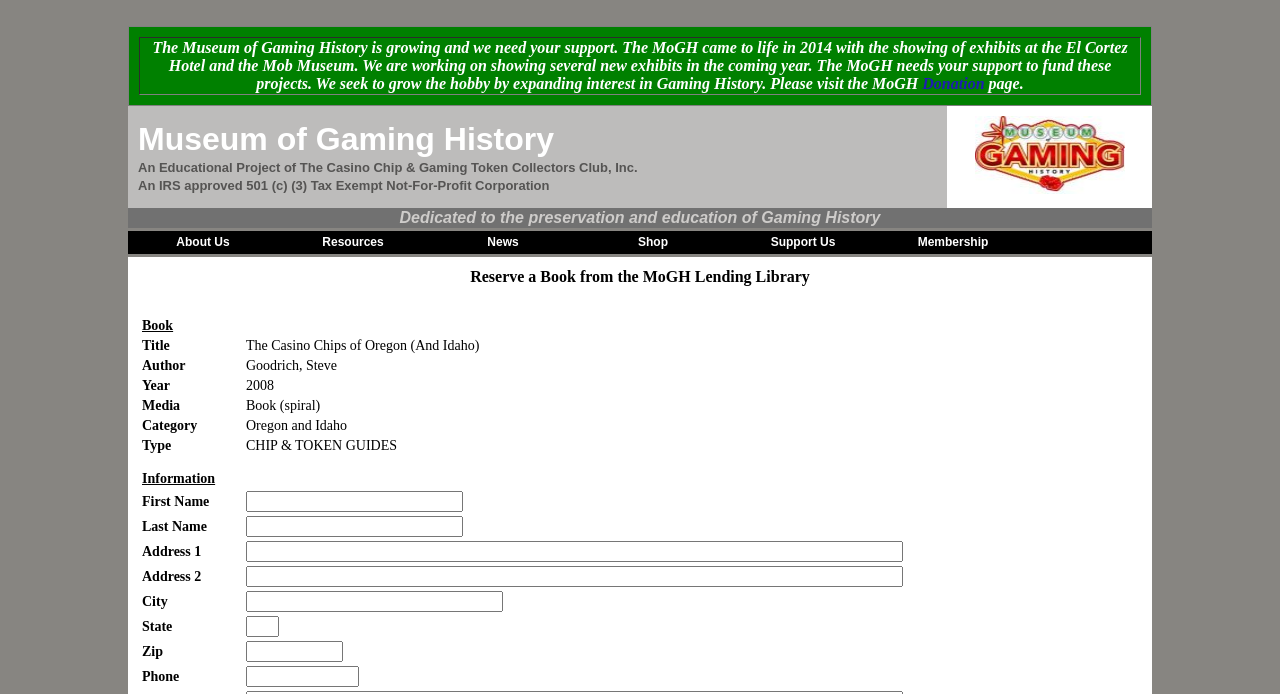Examine the image carefully and respond to the question with a detailed answer: 
What is the name of the organization behind the Museum of Gaming History?

The webpage mentions that the Museum of Gaming History is an Educational Project of The Casino Chip & Gaming Token Collectors Club, Inc., which is an IRS approved 501 (c) (3) Tax Exempt Not-For-Profit Corporation.